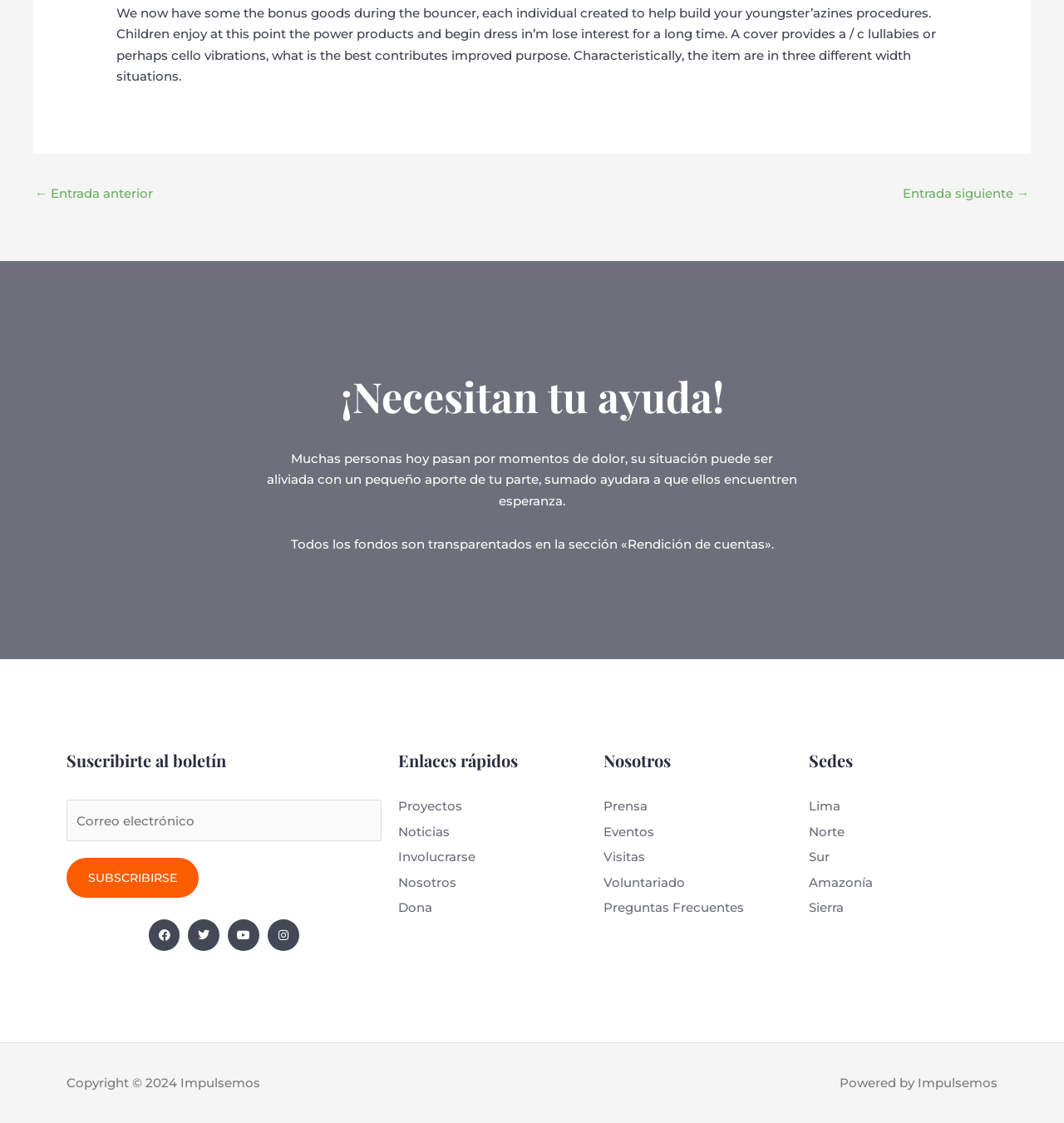Respond to the question with just a single word or phrase: 
How many social media links are present on the webpage?

4